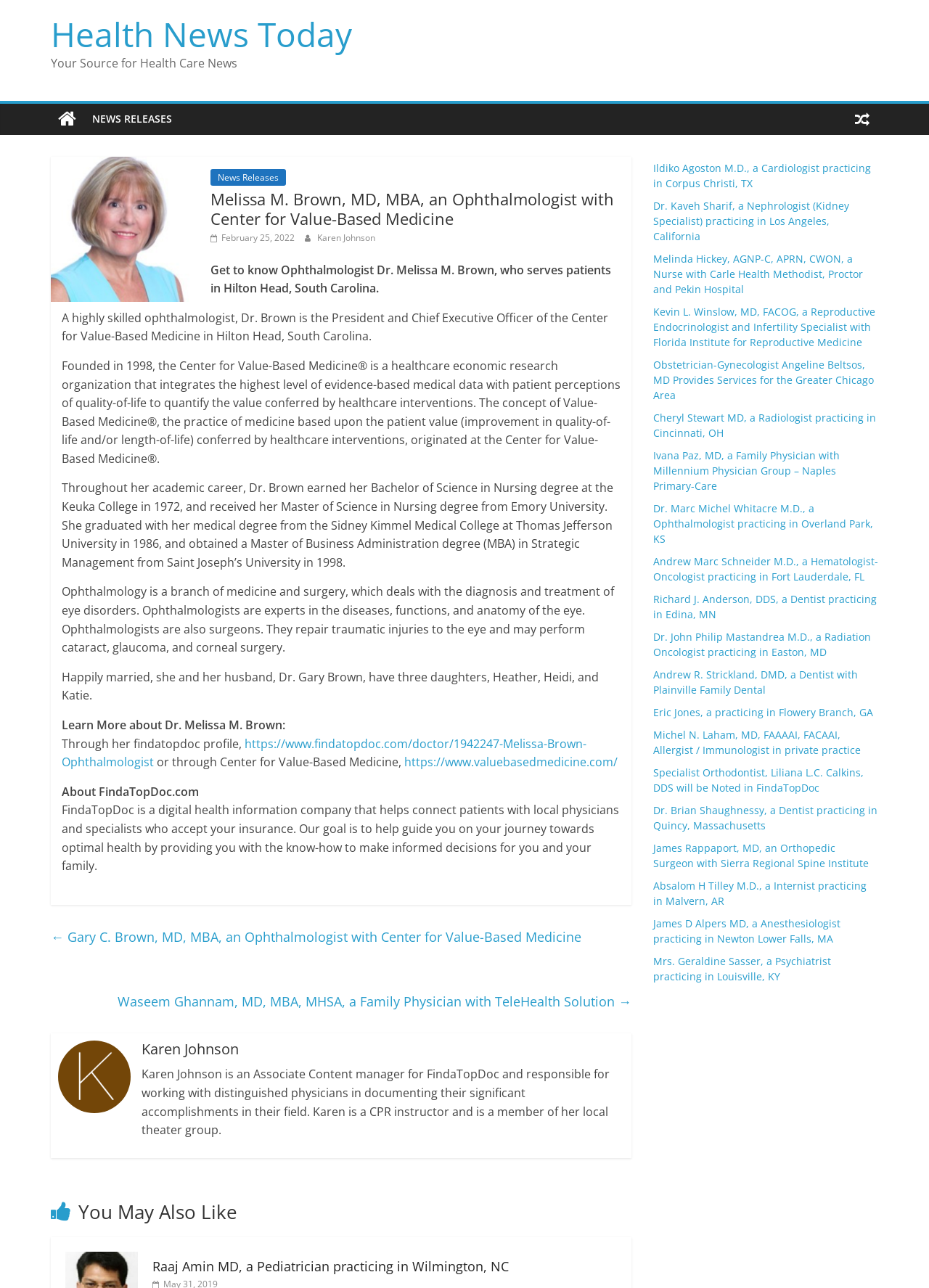Identify the bounding box coordinates for the UI element that matches this description: "News Releases".

[0.227, 0.131, 0.308, 0.144]